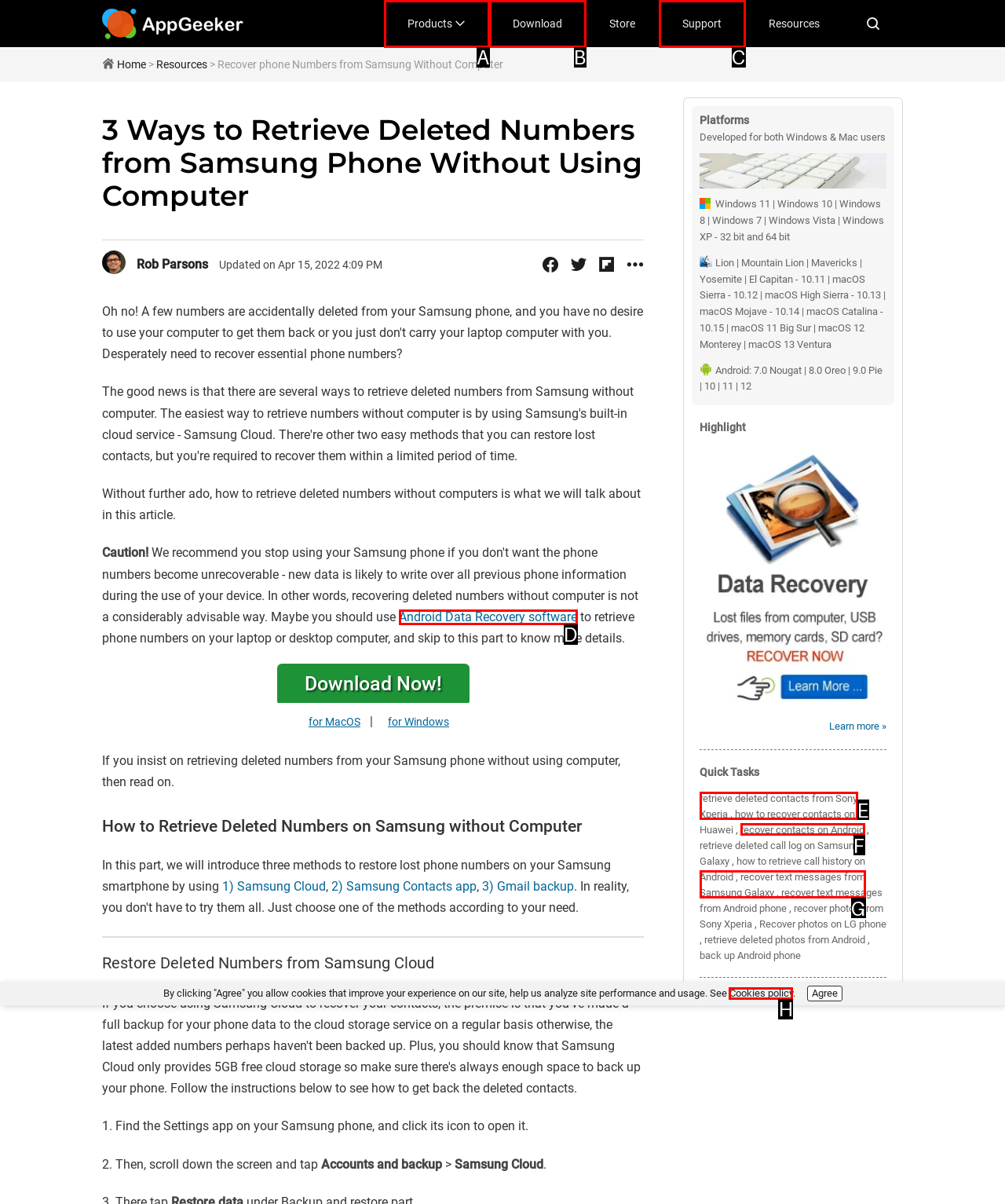Select the letter from the given choices that aligns best with the description: Support. Reply with the specific letter only.

C